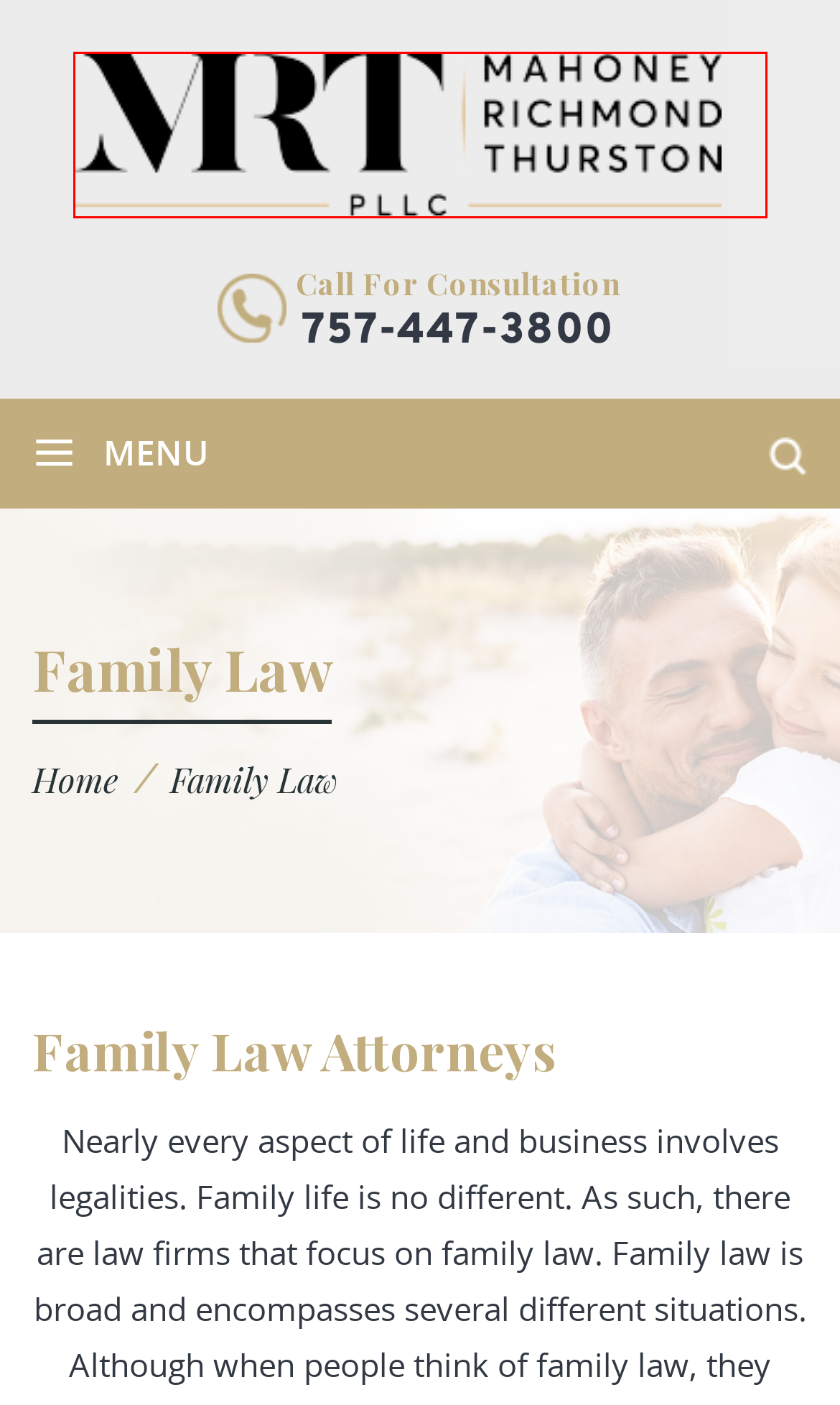Analyze the screenshot of a webpage with a red bounding box and select the webpage description that most accurately describes the new page resulting from clicking the element inside the red box. Here are the candidates:
A. MRT Law | Military Divorce Lawyer Hampton Roads | Hampton Roads News Military Divorce Lawyer
B. MRT Law | Virginia Beach Divorce Attorney | Chesapeake Family Law Attorney
C. MRT Law | Virginia Beach Adoption Attorney | Adoption Attorney Virginia Beach
D. MRT Law | Custody Attorney Chesapeake | Chesapeake Custody Attorney
E. NUVEW | Northwest Indiana Website Design | Website Development Crown Point
F. MRT Law | Marital Agreements Attorney Suffolk | Suffolk Marital Agreements Attorney
G. MRT Law | Chesapeake Child Custody Lawyer | Child Custody Lawyers Chesapeake
H. MRT Law | Divorce Lawyers Suffolk | Suffolk Divorce Lawyer

B